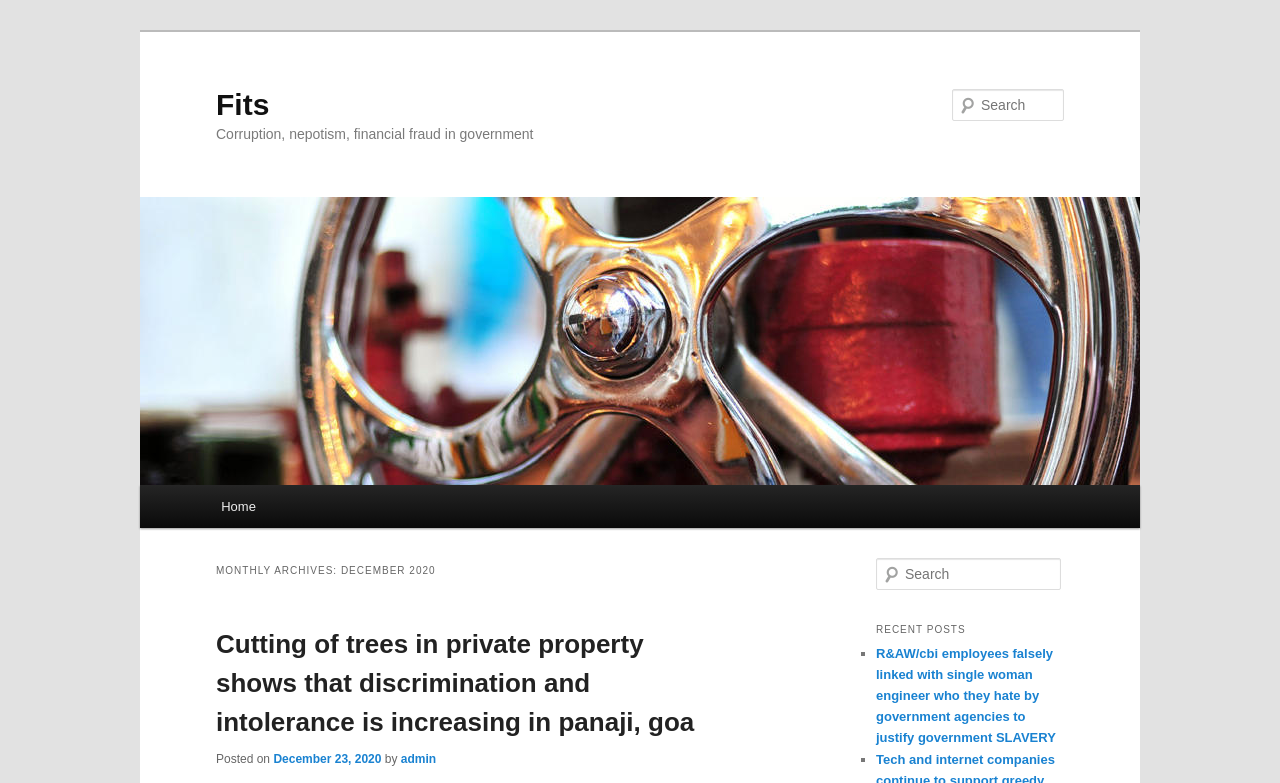Please identify the coordinates of the bounding box that should be clicked to fulfill this instruction: "View the recent post R&AW/cbi employees falsely linked with single woman engineer".

[0.684, 0.825, 0.825, 0.952]